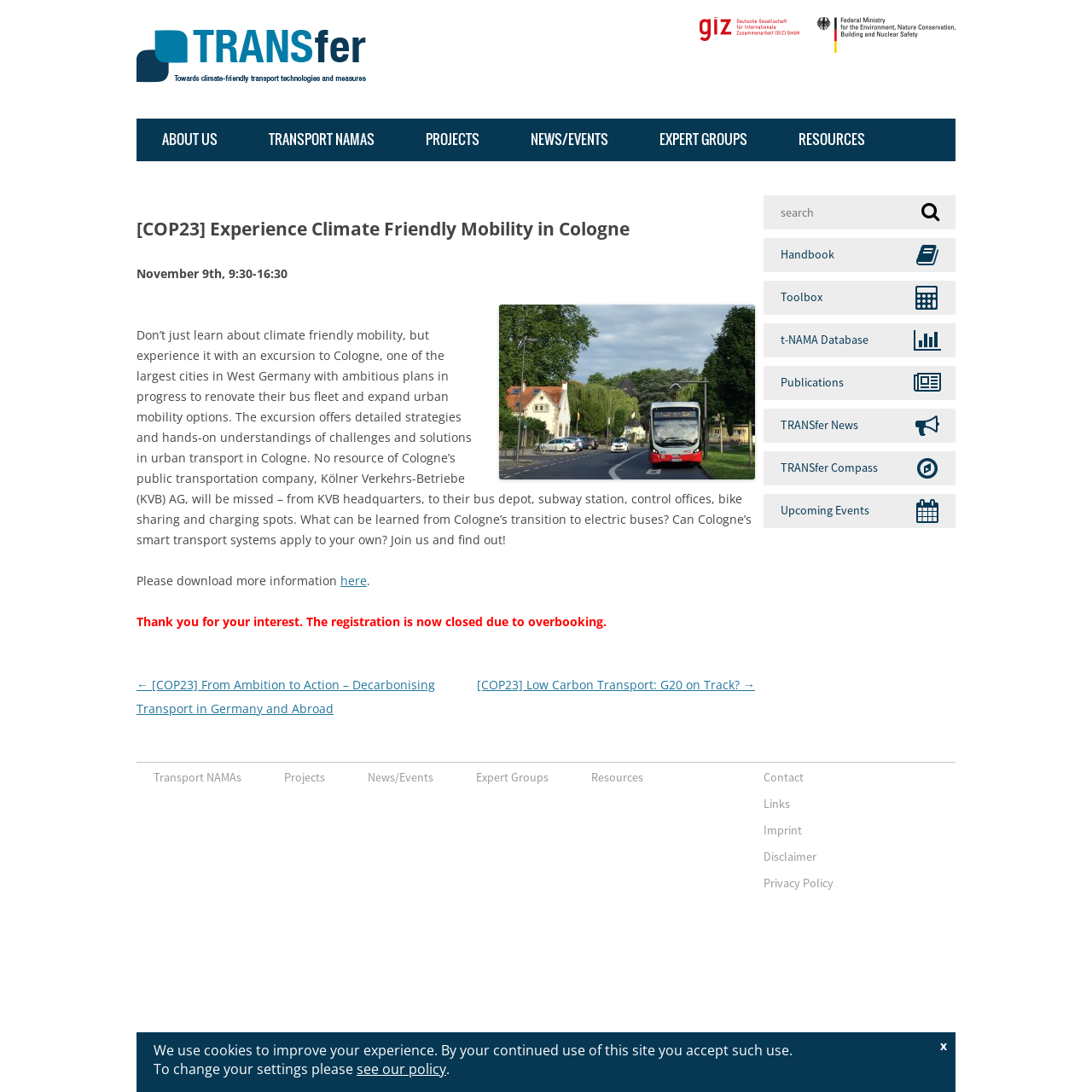Describe all the key features of the webpage in detail.

This webpage is about an event, "[COP23] Experience Climate Friendly Mobility in Cologne", organized by TRANSfer. At the top of the page, there are three logos: TRANSfer, GIZ, and BMUB. Below the logos, there is a navigation menu with links to "ABOUT US", "TRANSPORT NAMAS", "PROJECTS", "NEWS/EVENTS", "EXPERT GROUPS", and "RESOURCES".

The main content of the page is an article about the event, which takes place on November 9th from 9:30 to 16:30. The event is an excursion to Cologne, where participants can learn about climate-friendly mobility and experience it firsthand. The article provides details about the excursion, including the itinerary and what can be learned from Cologne's transition to electric buses.

Below the article, there are links to previous and next posts, labeled "Post navigation". On the right side of the page, there is a complementary section with a search box, followed by links to "Handbook", "Toolbox", "t-NAMA Database", "Publications", "TRANSfer News", and "TRANSfer Compass". There is also a section titled "Upcoming Events".

At the bottom of the page, there is a footer section with links to "Transport NAMAs", "Projects", "News/Events", "Expert Groups", "Resources", "Contact", "Links", "Imprint", "Disclaimer", and "Privacy Policy". Additionally, there is a notice about the use of cookies on the website.